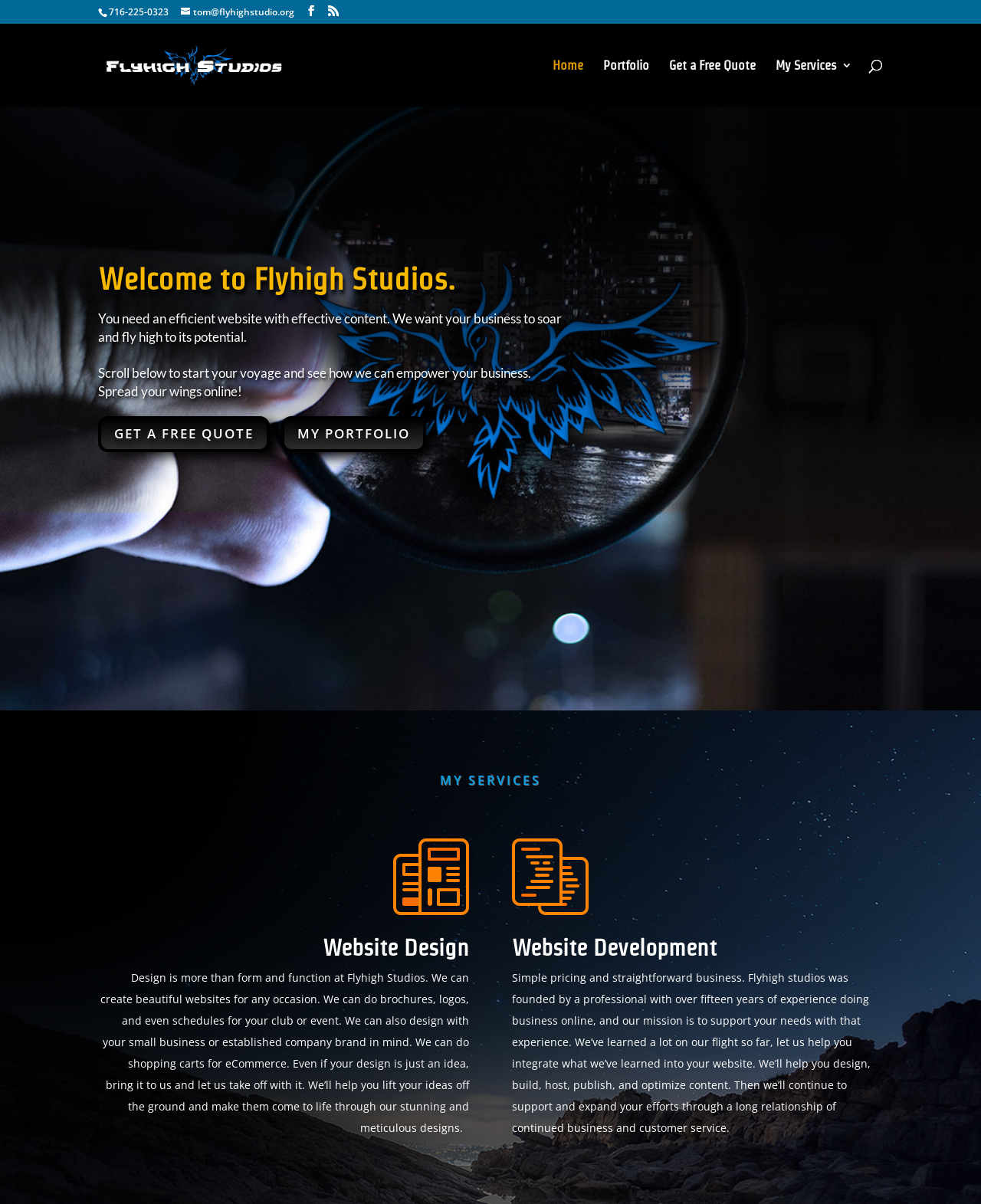Pinpoint the bounding box coordinates of the element you need to click to execute the following instruction: "Go to the home page". The bounding box should be represented by four float numbers between 0 and 1, in the format [left, top, right, bottom].

[0.563, 0.05, 0.595, 0.088]